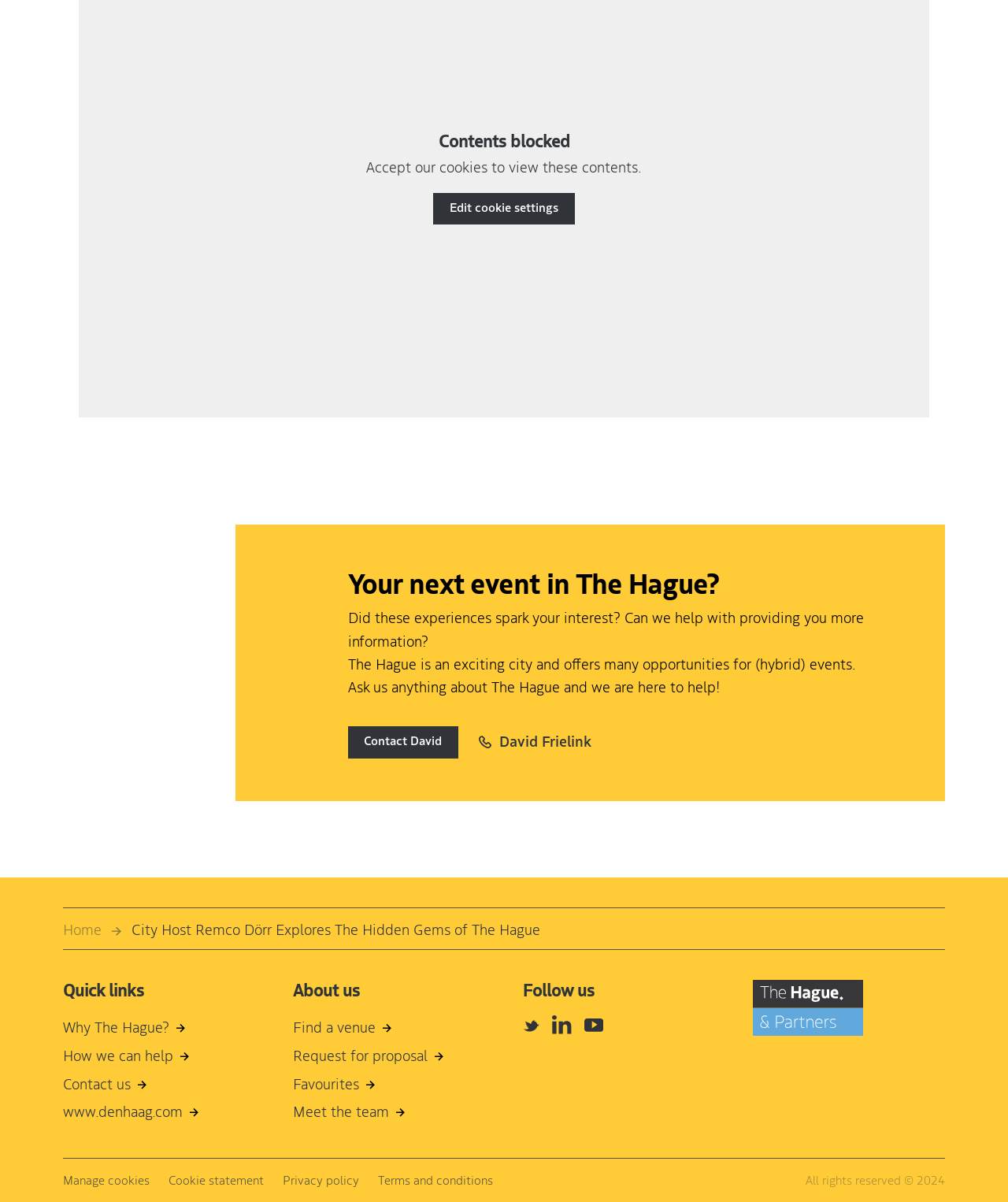Please determine the bounding box coordinates, formatted as (top-left x, top-left y, bottom-right x, bottom-right y), with all values as floating point numbers between 0 and 1. Identify the bounding box of the region described as: Work for us

None